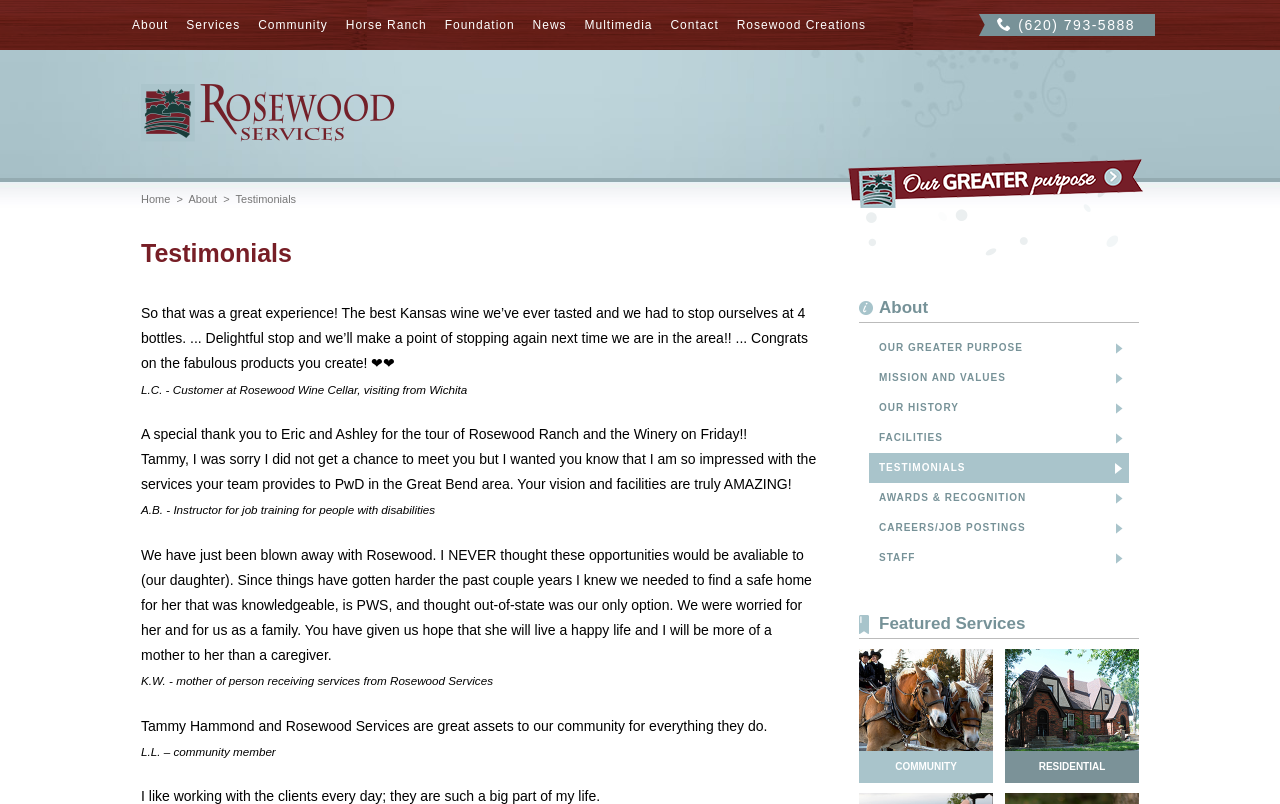Give a concise answer using only one word or phrase for this question:
What is the purpose of the 'Horse Ranch' link on the webpage?

Unknown